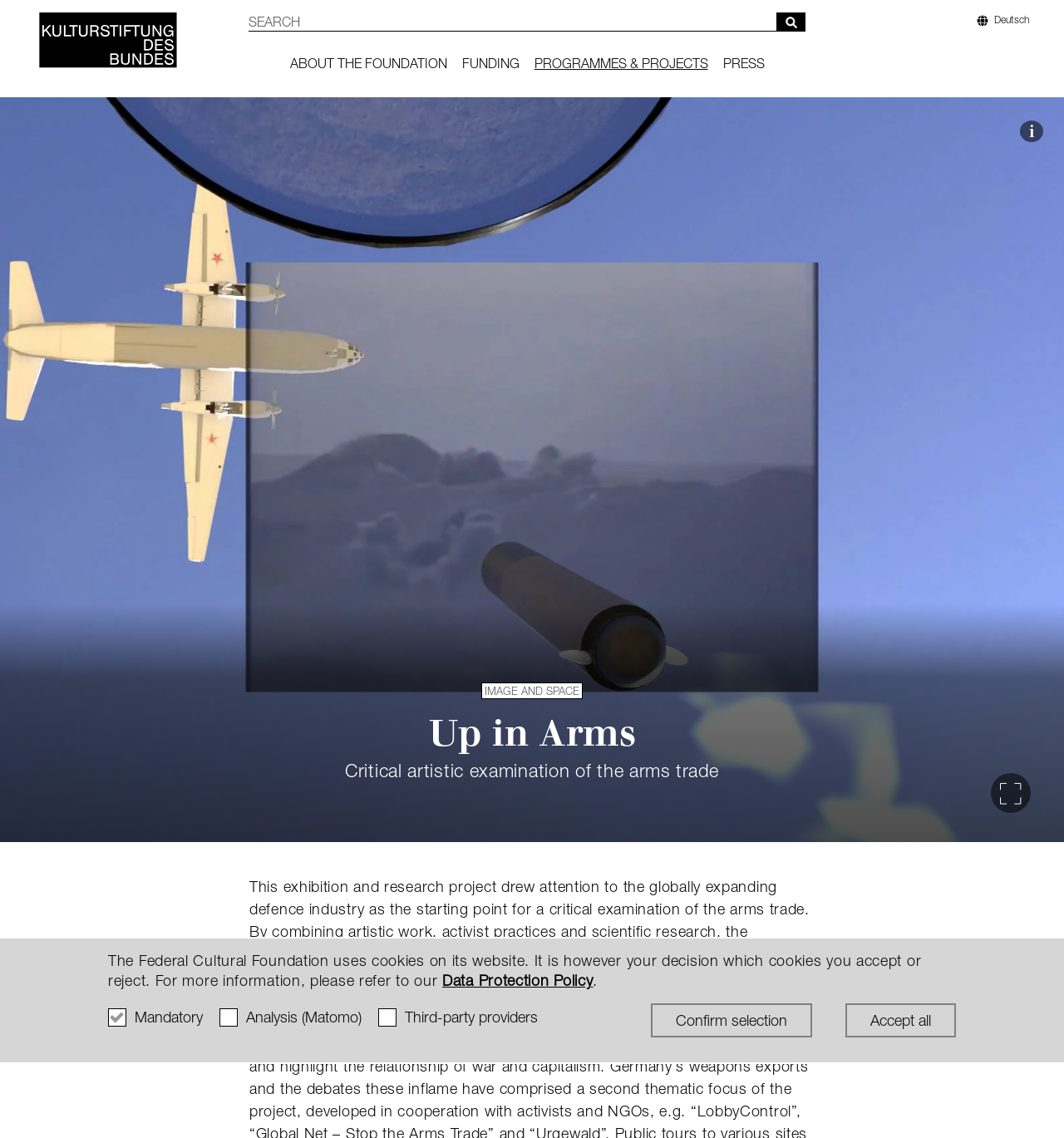Please reply to the following question with a single word or a short phrase:
What is the purpose of the 'Confirm selection' button?

To confirm cookie selection